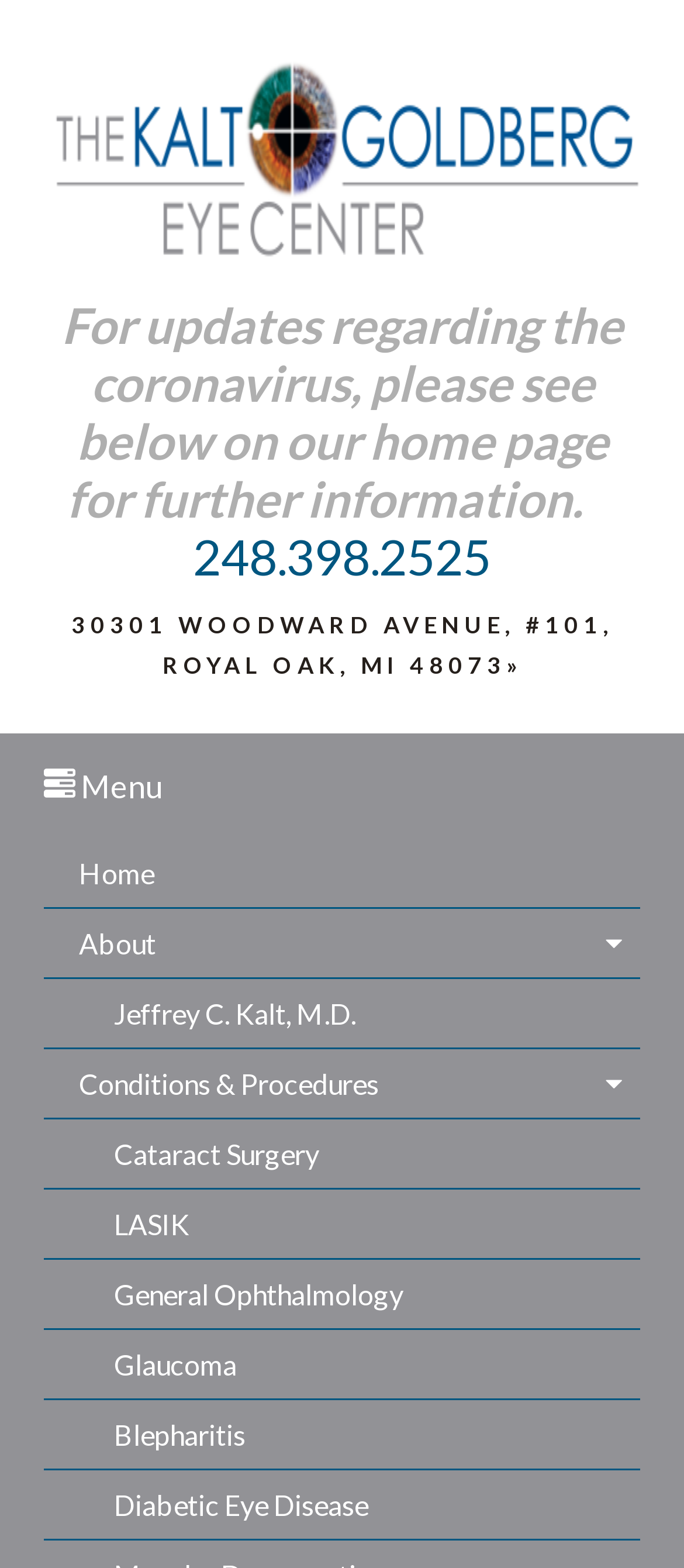What type of surgery is offered by the eye center?
Examine the screenshot and reply with a single word or phrase.

Cataract Surgery